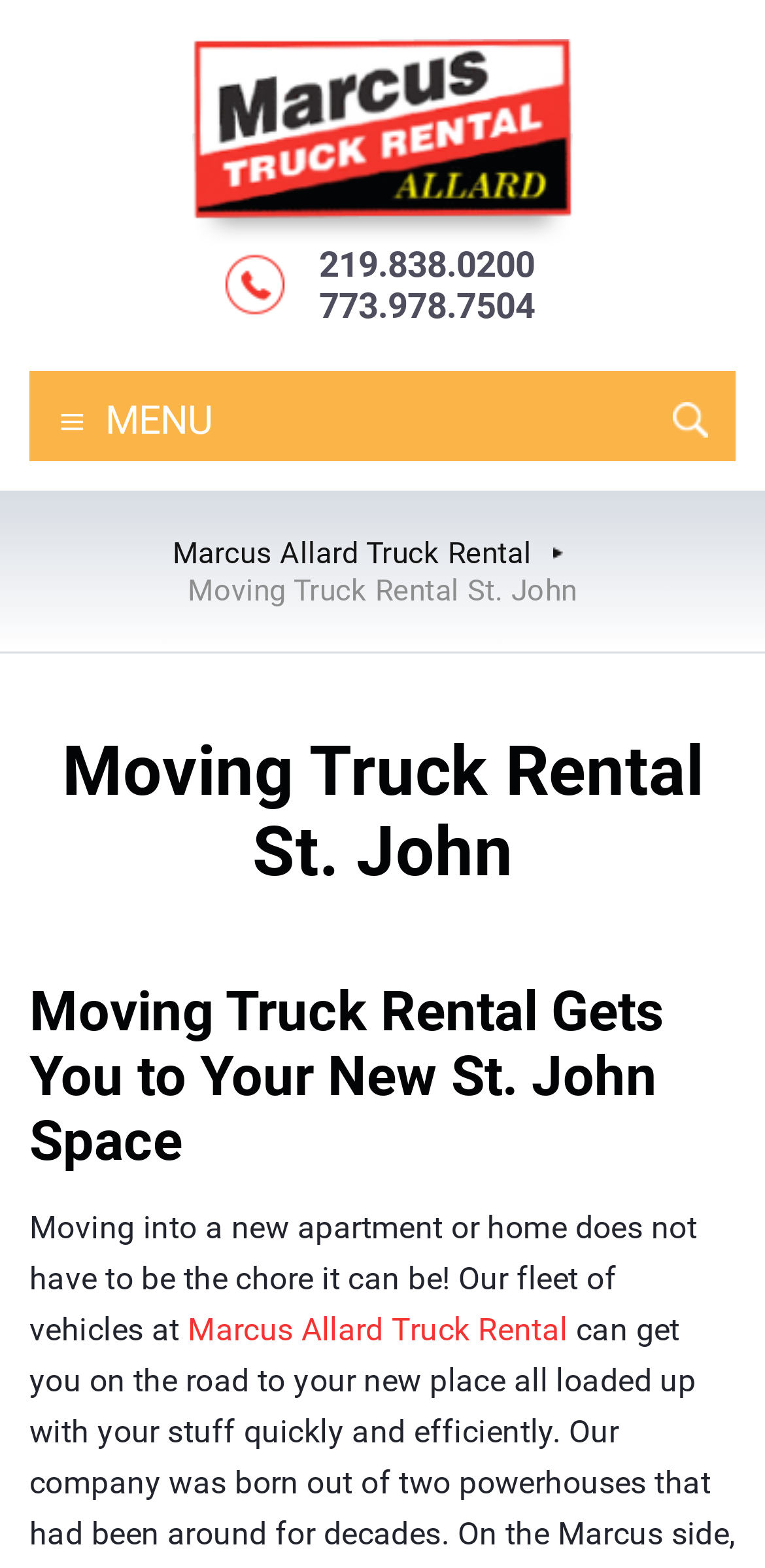Respond to the question below with a single word or phrase:
What type of vehicles are available for rent?

Moving trucks